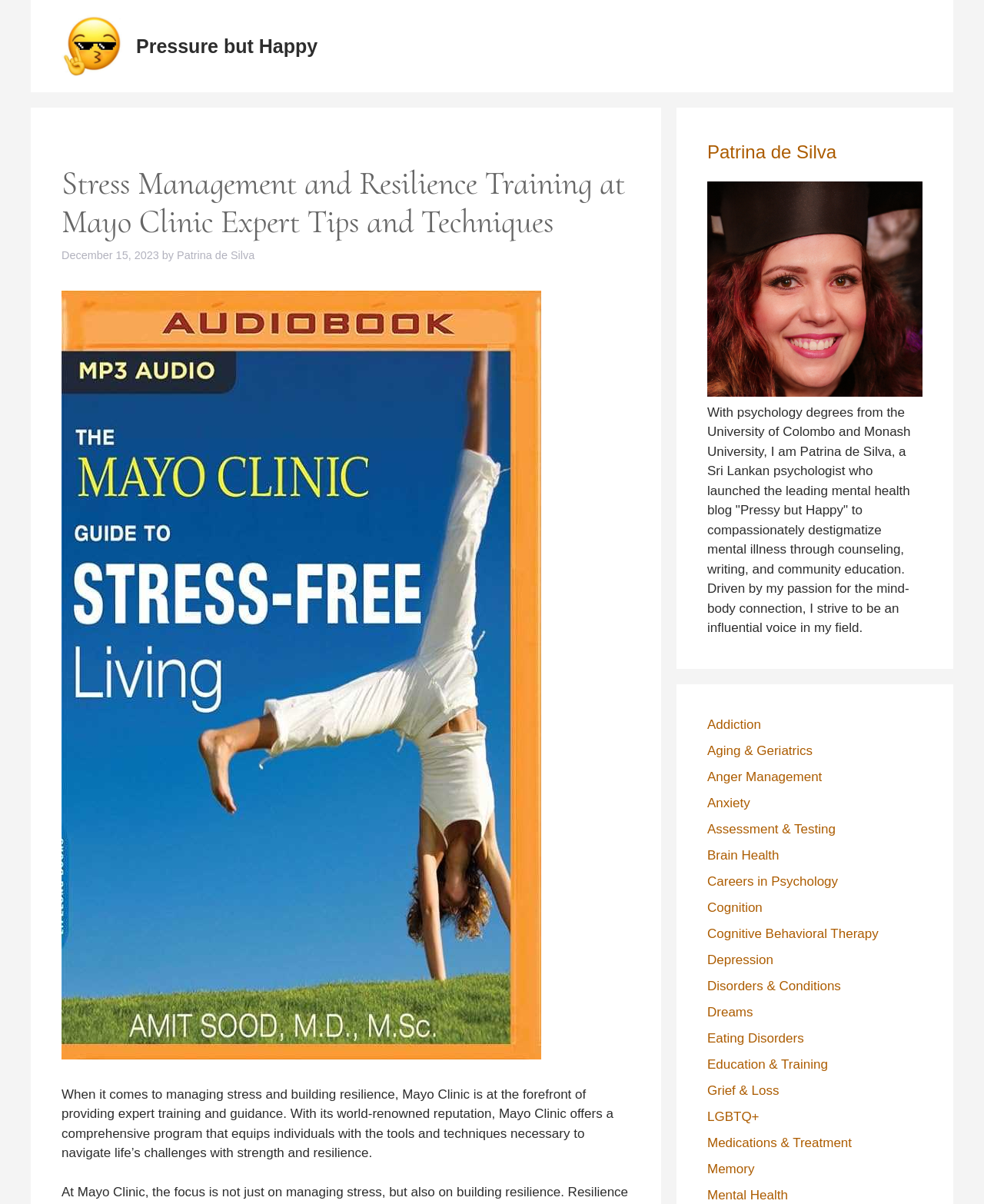Please find the bounding box coordinates for the clickable element needed to perform this instruction: "Click the link to Patrina de Silva's homepage".

[0.719, 0.117, 0.85, 0.135]